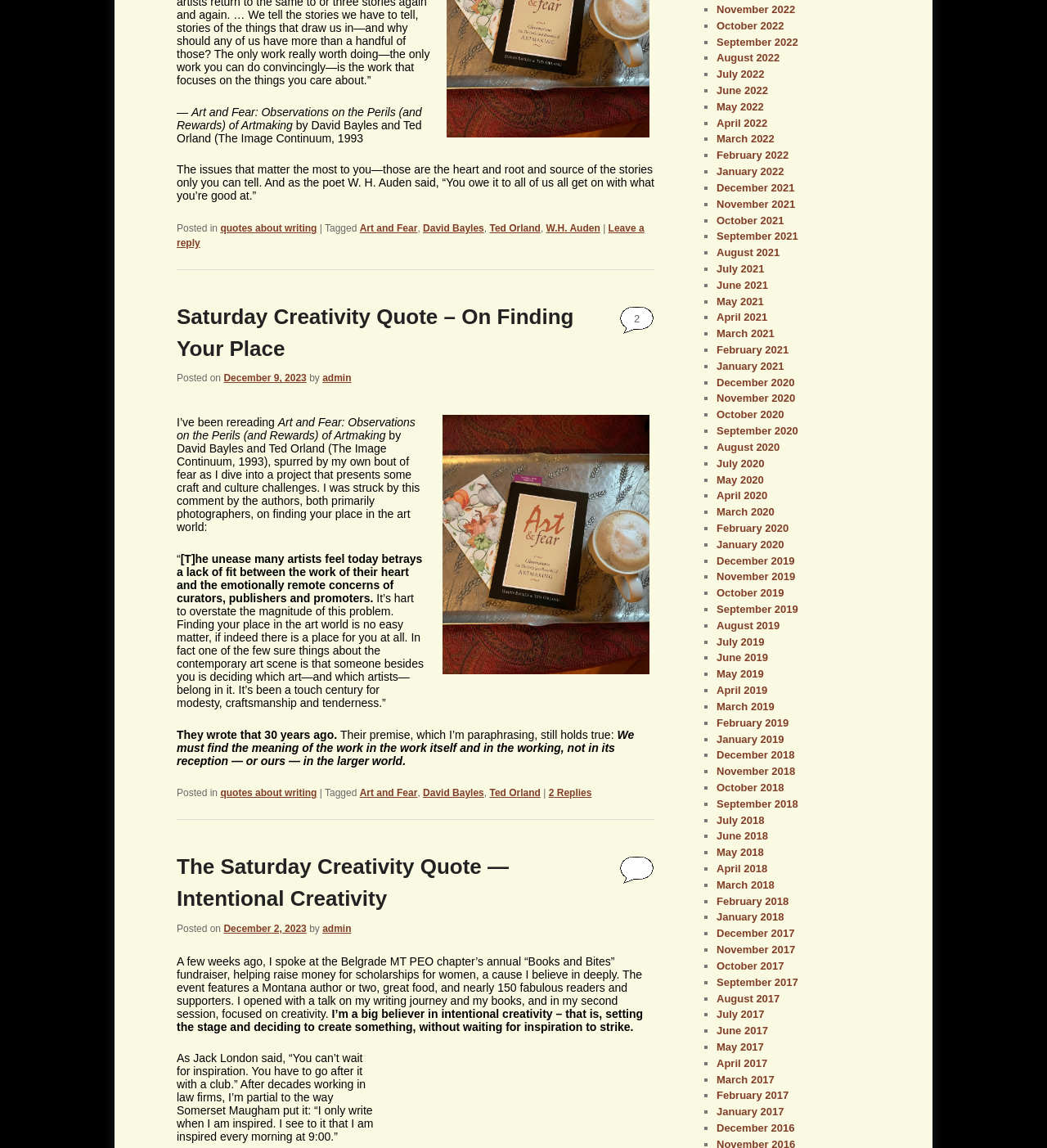What is the event mentioned in the text where the author spoke?
Based on the image, answer the question with as much detail as possible.

The event mentioned in the text where the author spoke is the Belgrade MT PEO chapter’s annual 'Books and Bites' fundraiser, which is mentioned in the text as an event where the author helped raise money for scholarships for women.